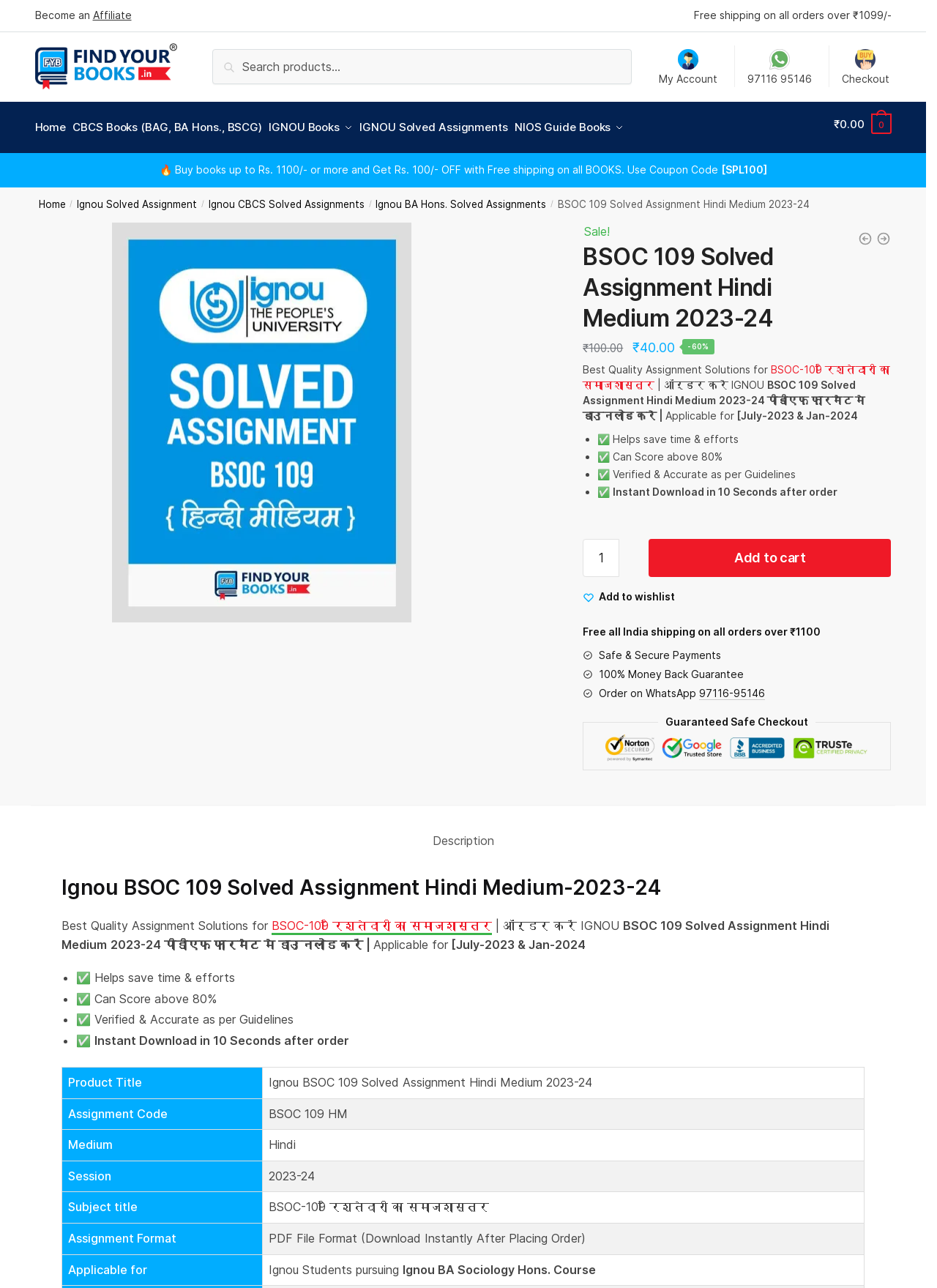Pinpoint the bounding box coordinates of the element to be clicked to execute the instruction: "Click on Wishlist".

[0.622, 0.453, 0.721, 0.463]